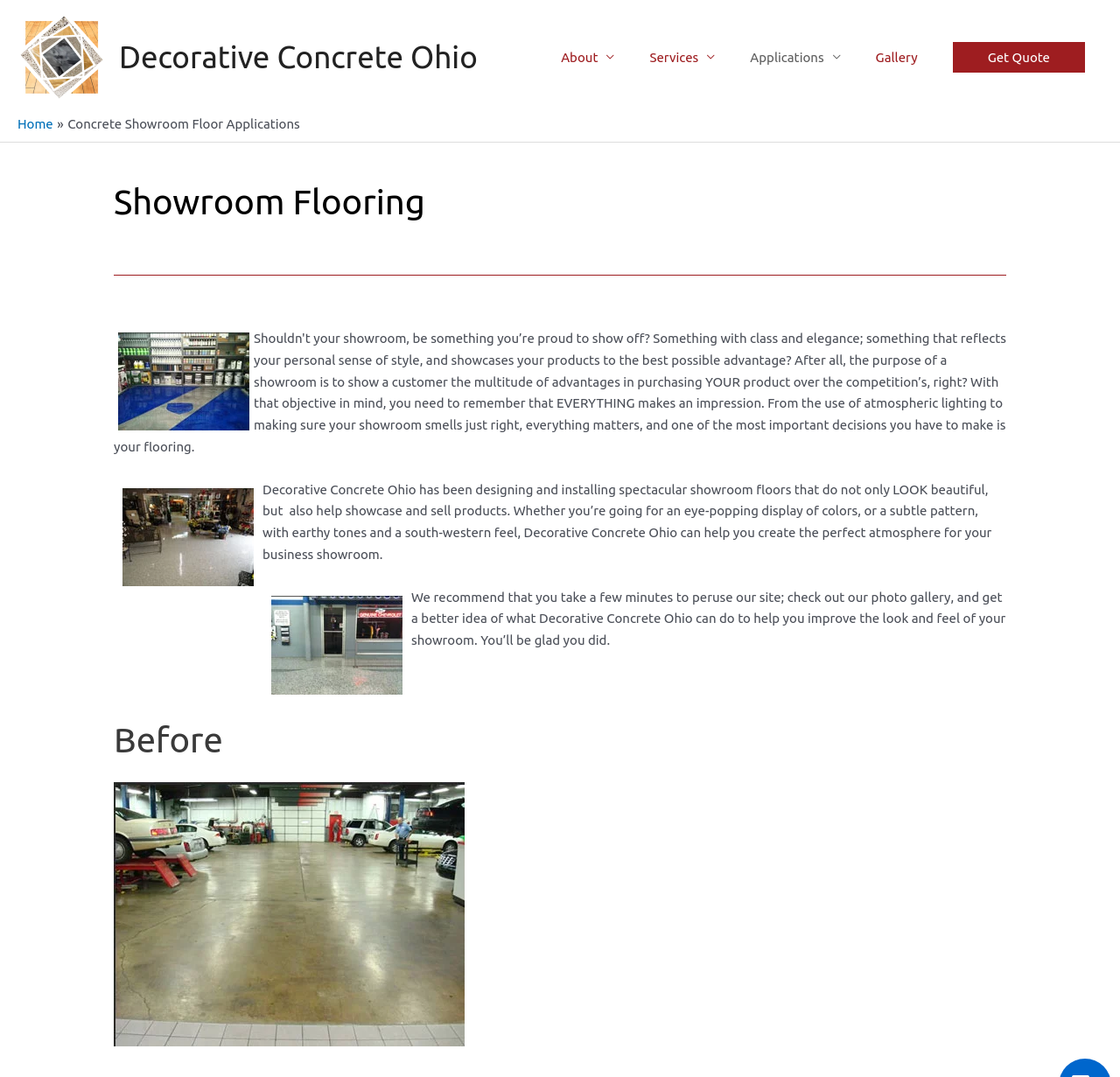Please specify the bounding box coordinates of the clickable region to carry out the following instruction: "Read the 'Problems With This Argument' section". The coordinates should be four float numbers between 0 and 1, in the format [left, top, right, bottom].

None